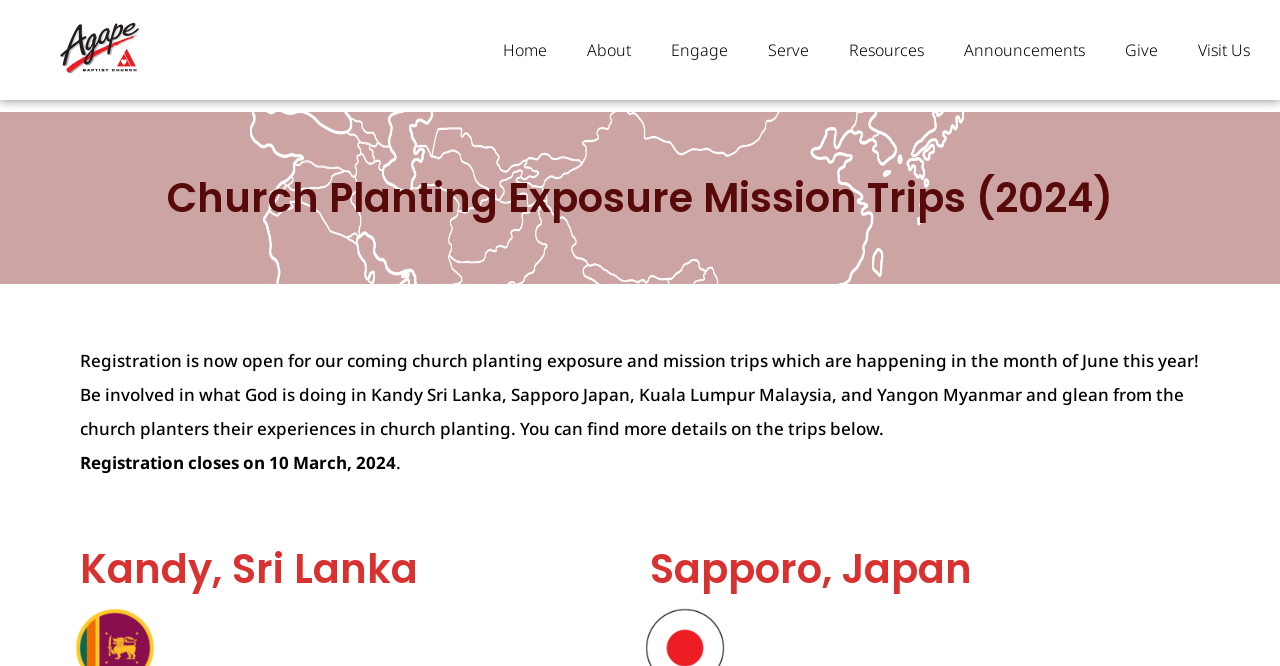Predict the bounding box of the UI element based on this description: "Visit Us".

[0.92, 0.041, 0.992, 0.11]